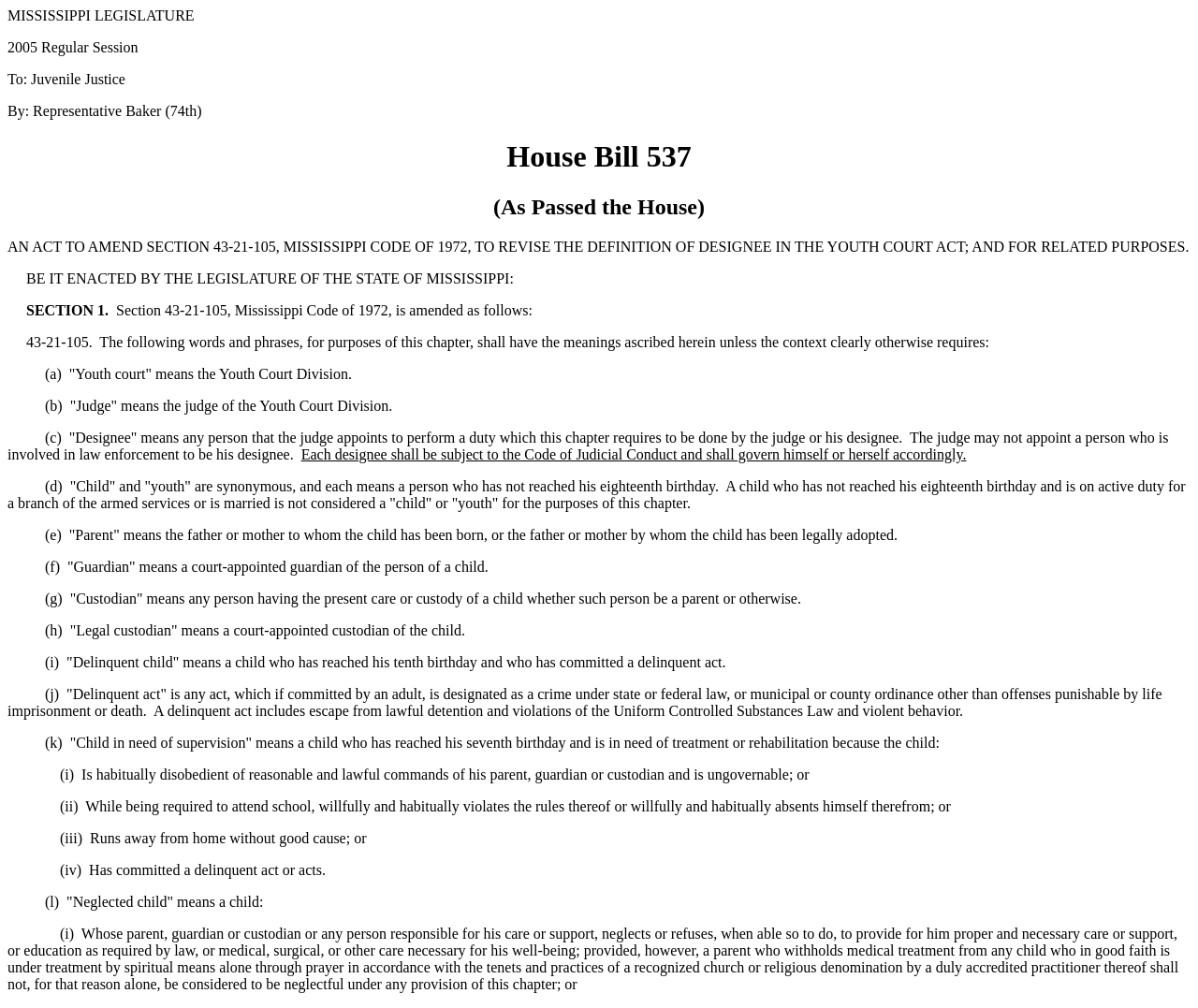Can you identify and provide the main heading of the webpage?

House Bill 537